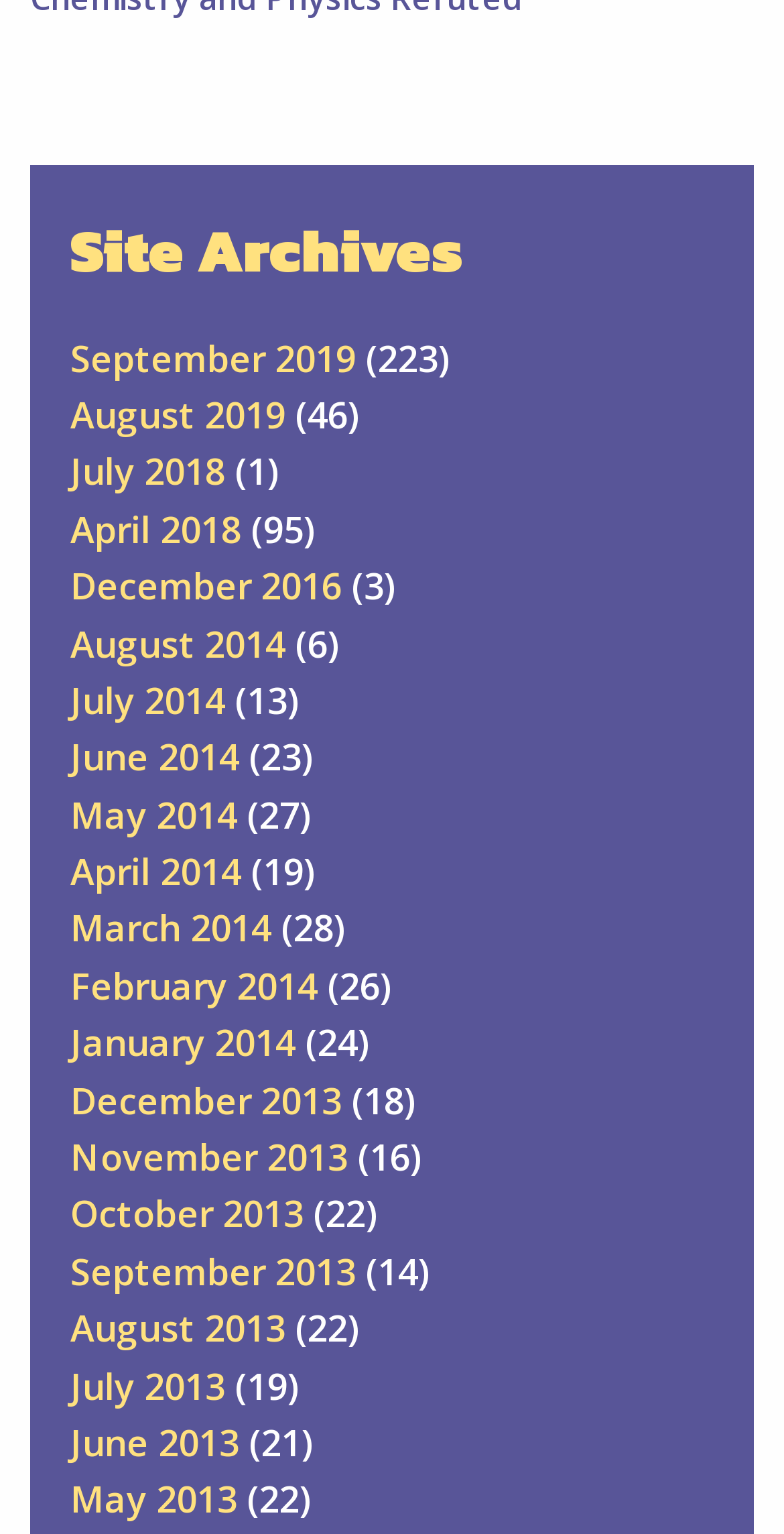Examine the image carefully and respond to the question with a detailed answer: 
What is the month with the most number of posts in 2019?

The month with the most number of posts in 2019 is September, which has 223 posts according to the link 'September 2019'.